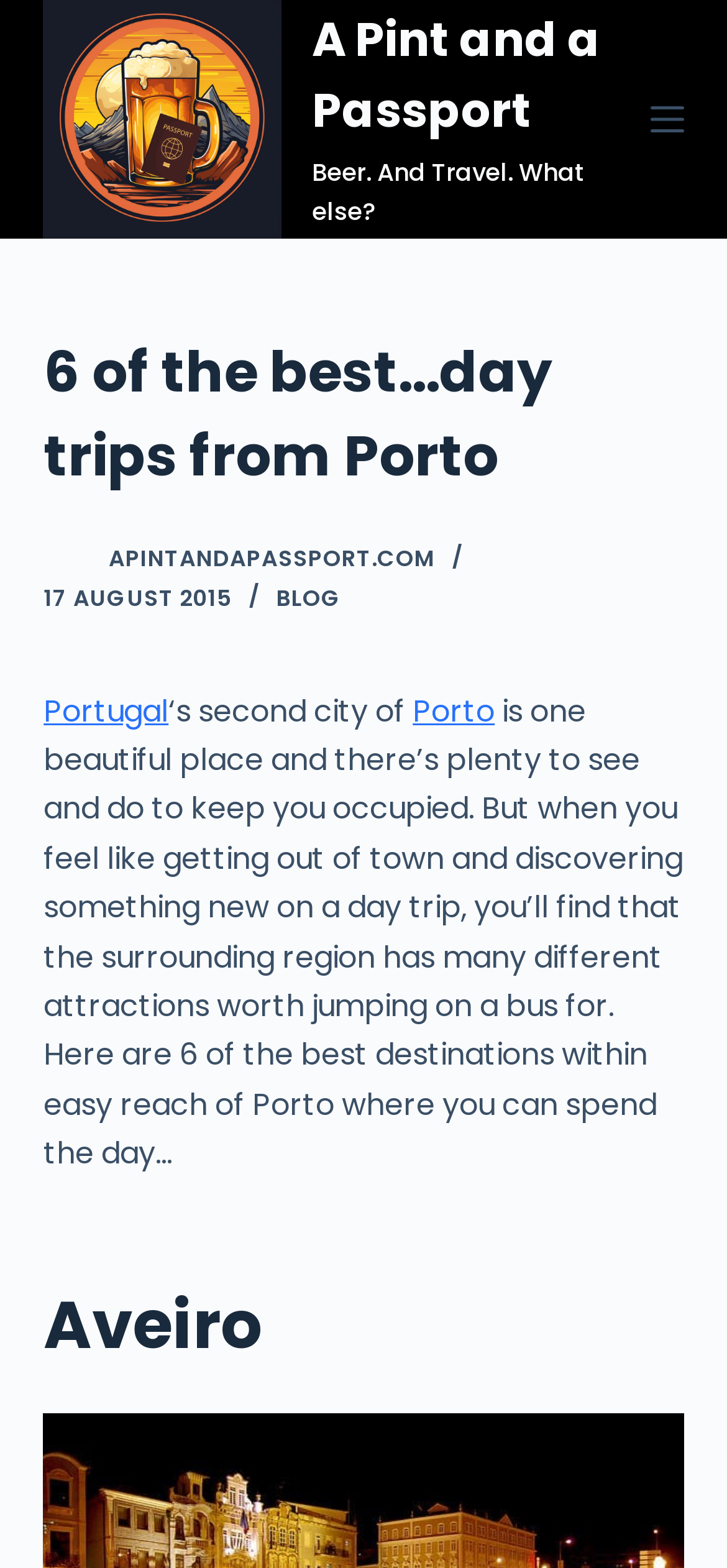What is the first day trip destination mentioned?
Using the image as a reference, give a one-word or short phrase answer.

Aveiro